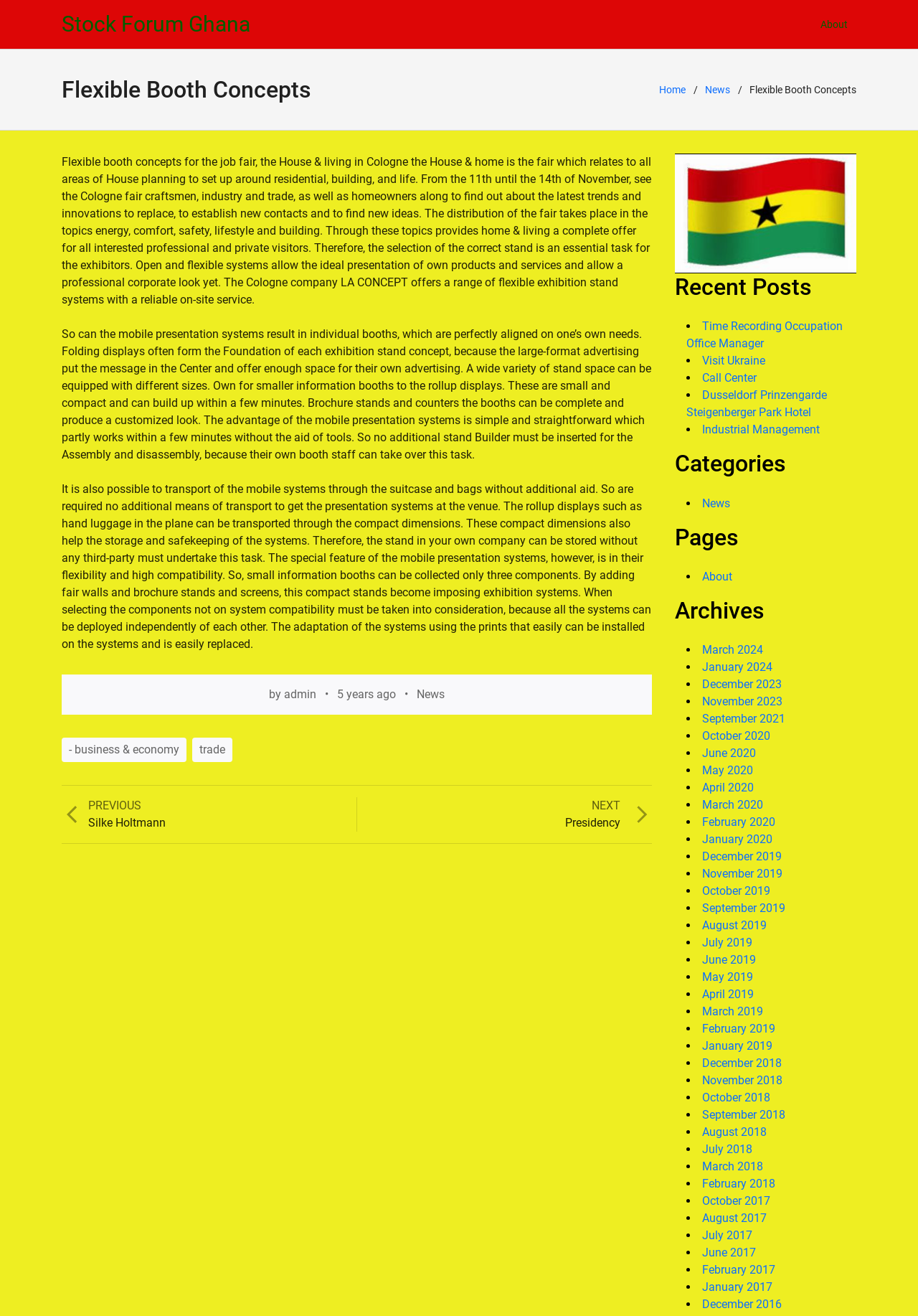Based on the provided description, "Arranging a Funeral", find the bounding box of the corresponding UI element in the screenshot.

None